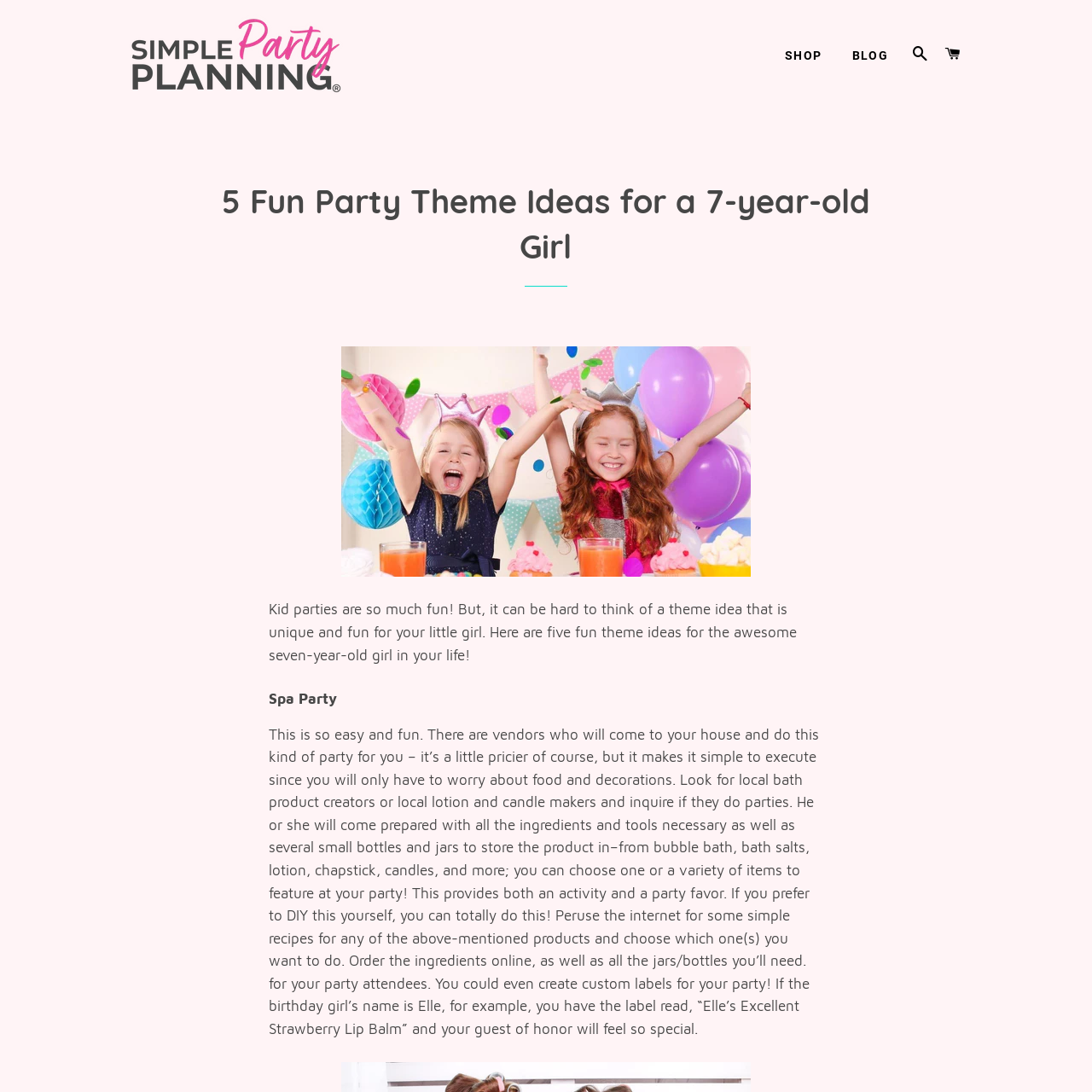Please give a short response to the question using one word or a phrase:
What is the theme of the party idea described?

Spa Party